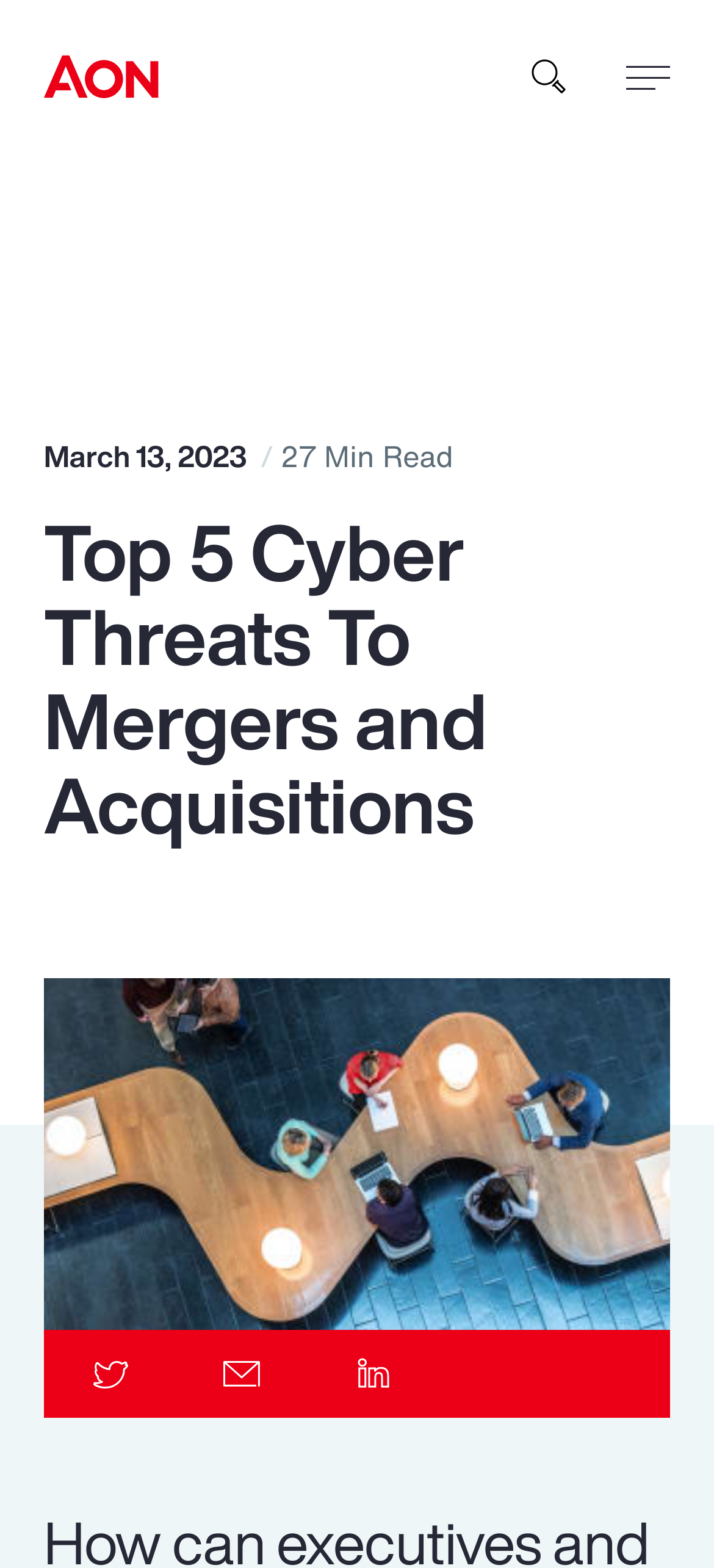Return the bounding box coordinates of the UI element that corresponds to this description: "aria-label="search"". The coordinates must be given as four float numbers in the range of 0 and 1, [left, top, right, bottom].

[0.723, 0.028, 0.815, 0.07]